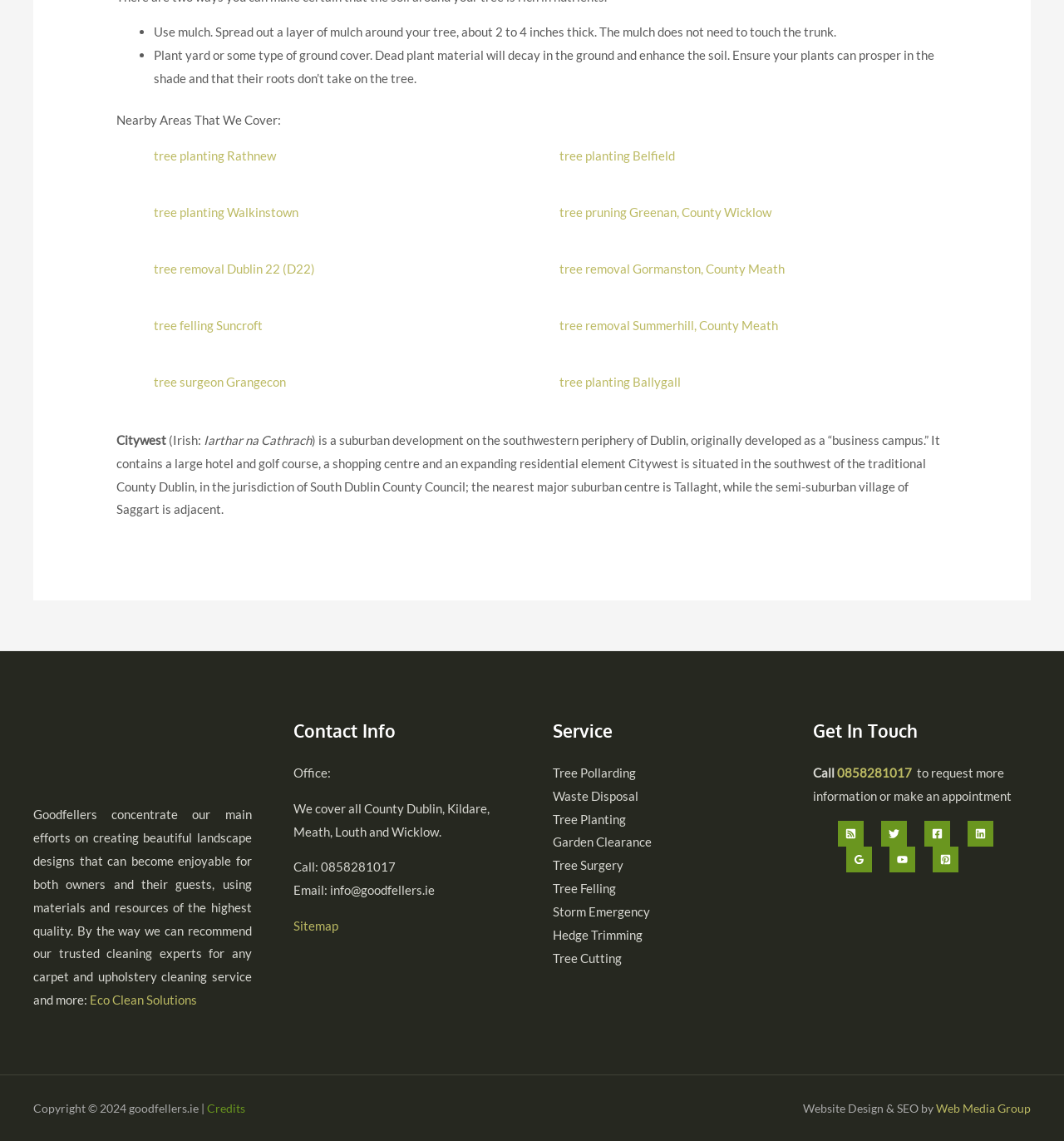Locate the bounding box coordinates of the clickable region necessary to complete the following instruction: "Toggle law宝类别 menu". Provide the coordinates in the format of four float numbers between 0 and 1, i.e., [left, top, right, bottom].

None